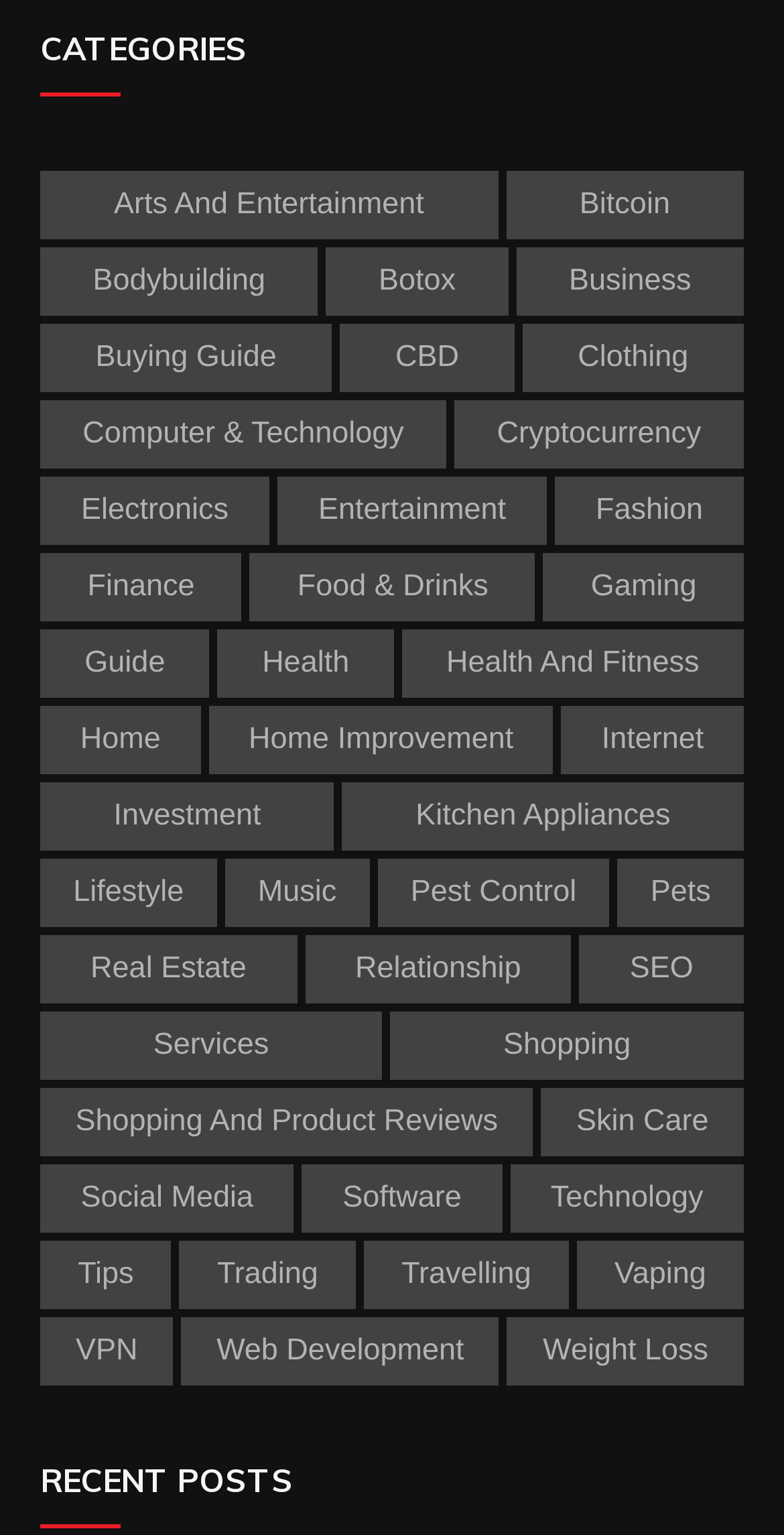Please provide a one-word or short phrase answer to the question:
What is the position of the 'Health and Fitness' category?

Middle